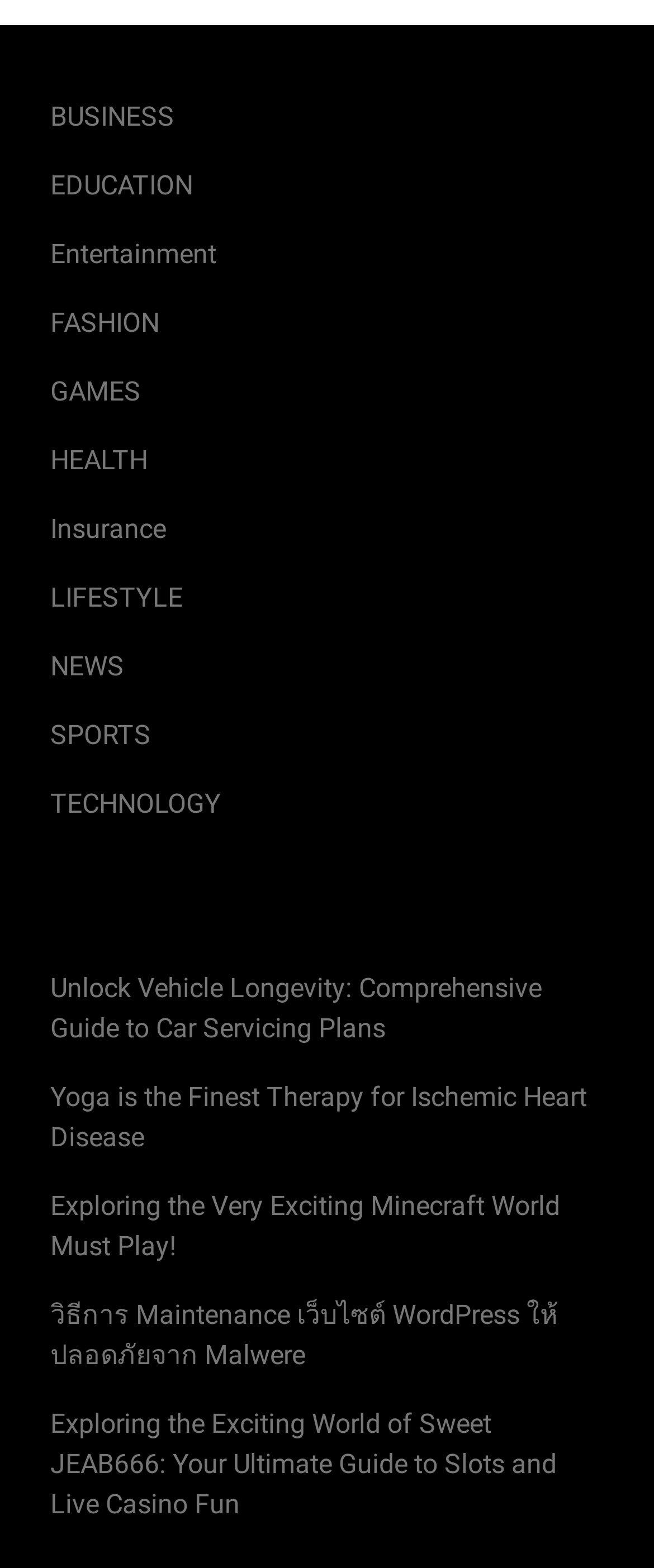Refer to the image and provide a thorough answer to this question:
How many articles are listed?

I counted the number of links below the category section, which are labeled as 'Unlock Vehicle Longevity: Comprehensive Guide to Car Servicing Plans', 'Yoga is the Finest Therapy for Ischemic Heart Disease', 'Exploring the Very Exciting Minecraft World Must Play!', 'วิธีการ Maintenance เว็บไซต์ WordPress ให้ปลอดภัยจาก Malwere', and 'Exploring the Exciting World of Sweet JEAB666: Your Ultimate Guide to Slots and Live Casino Fun'. There are 6 articles in total.